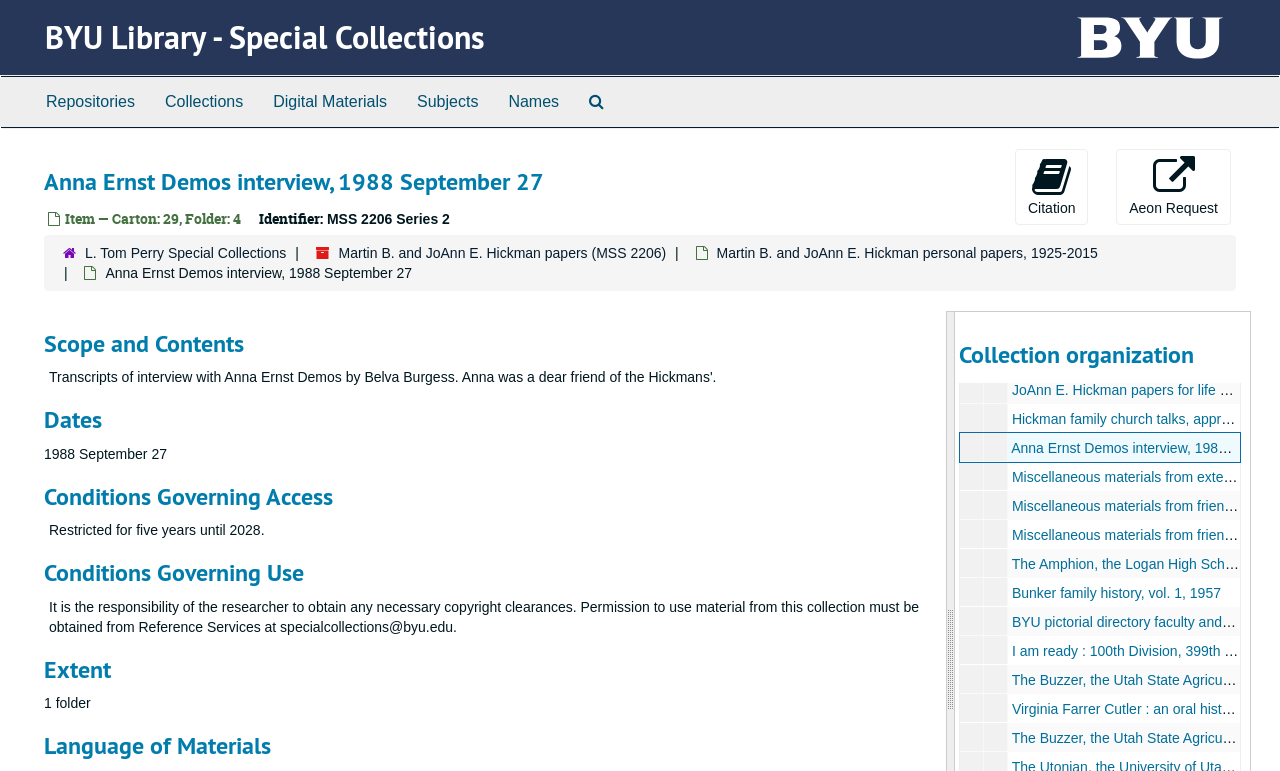Please determine the bounding box coordinates of the element's region to click for the following instruction: "go to NEWS".

None